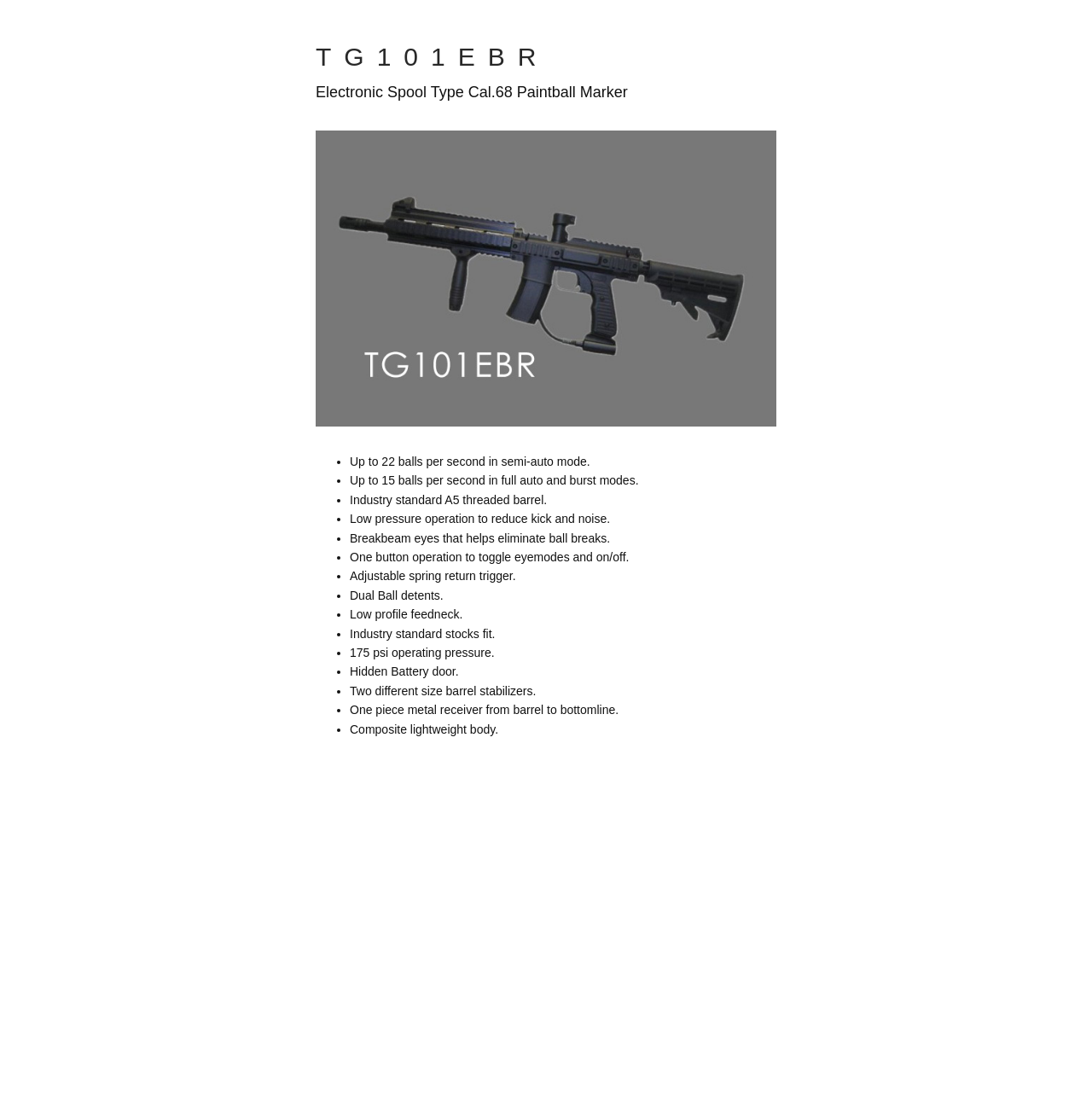Summarize the webpage comprehensively, mentioning all visible components.

The webpage is about the Air Challenger Industrial Co., Ltd., specifically showcasing the TG101EBR paintball marker. At the top, there is a heading with the model number "TG101EBR". Below the heading, there is a brief description of the product, "Electronic Spool Type Cal.68 Paintball Marker". 

To the right of the description, there is an image of the paintball marker, taking up a significant portion of the page. 

Below the image, there is a list of features and specifications of the product, marked by bullet points. The list includes details such as the firing rate in semi-auto and full auto modes, the type of barrel, low-pressure operation, and various other features. 

The list of features is arranged in a vertical column, with each point listed below the previous one. The text is aligned to the left, with the bullet points slightly indented.